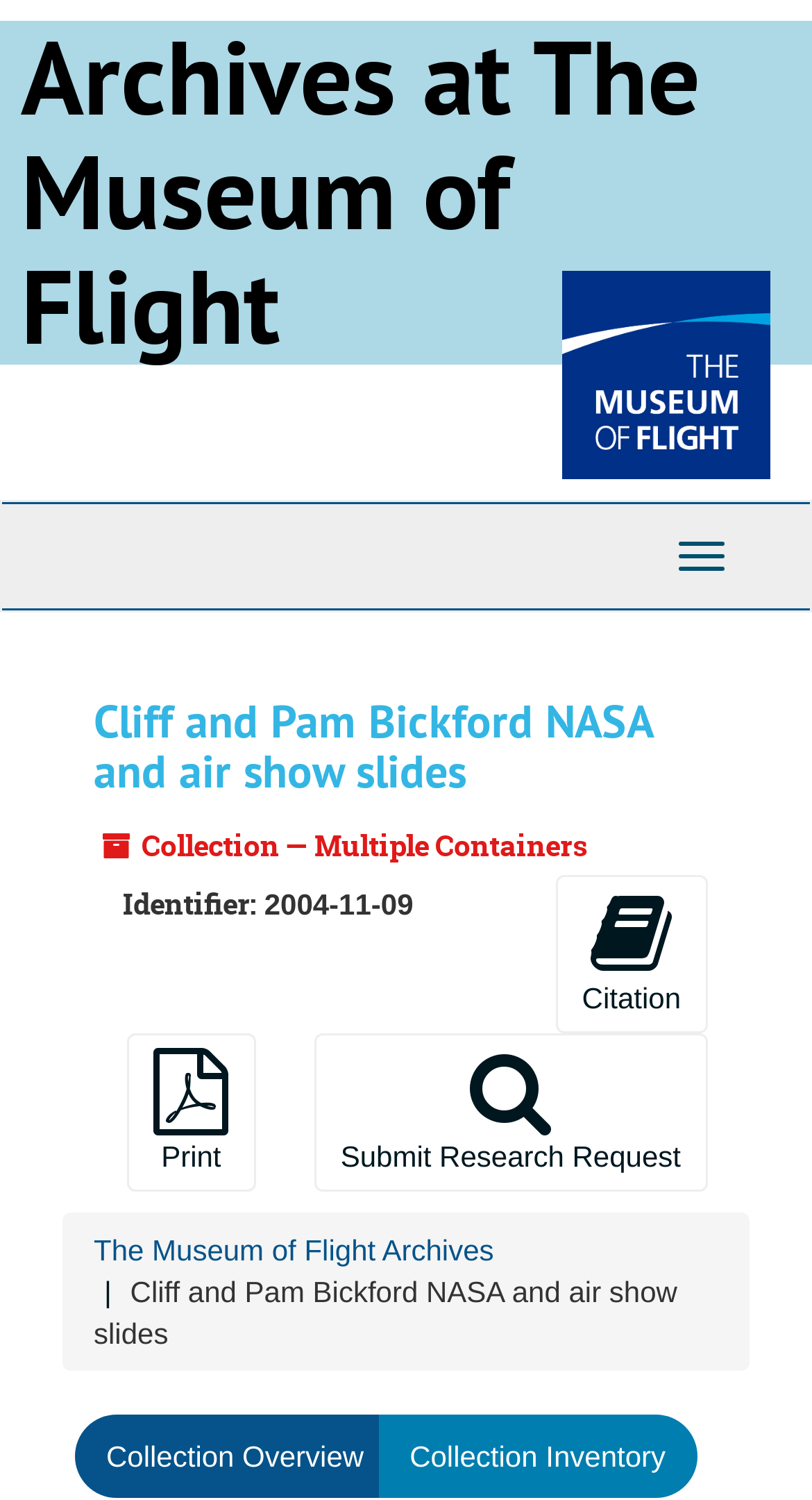Locate the bounding box coordinates of the item that should be clicked to fulfill the instruction: "Click the 'Toggle navigation' button".

[0.808, 0.347, 0.921, 0.394]